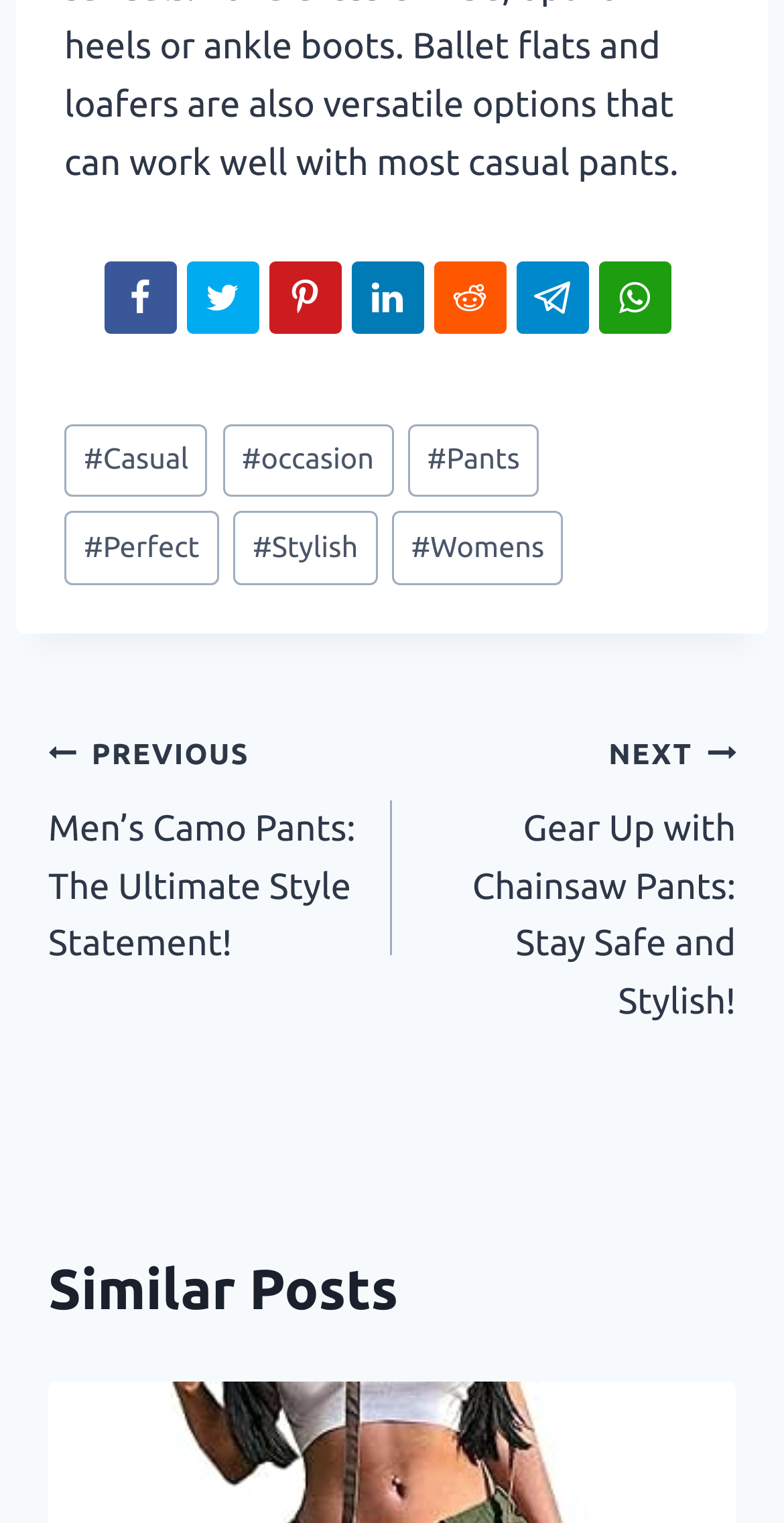Could you highlight the region that needs to be clicked to execute the instruction: "Click on the 'NEXT' link"?

[0.5, 0.475, 0.938, 0.677]